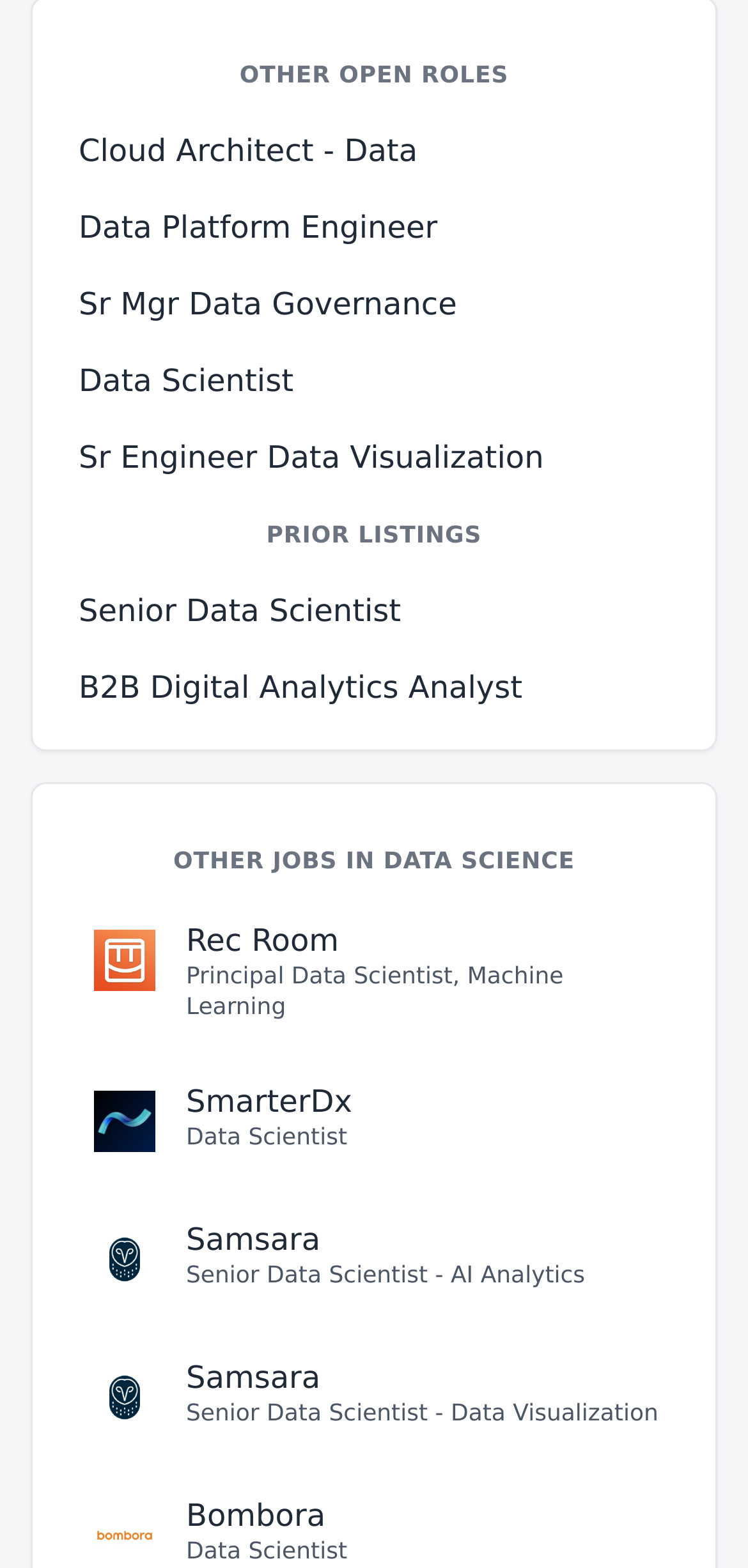Provide a brief response to the question below using one word or phrase:
What is the title of the second heading?

PRIOR LISTINGS